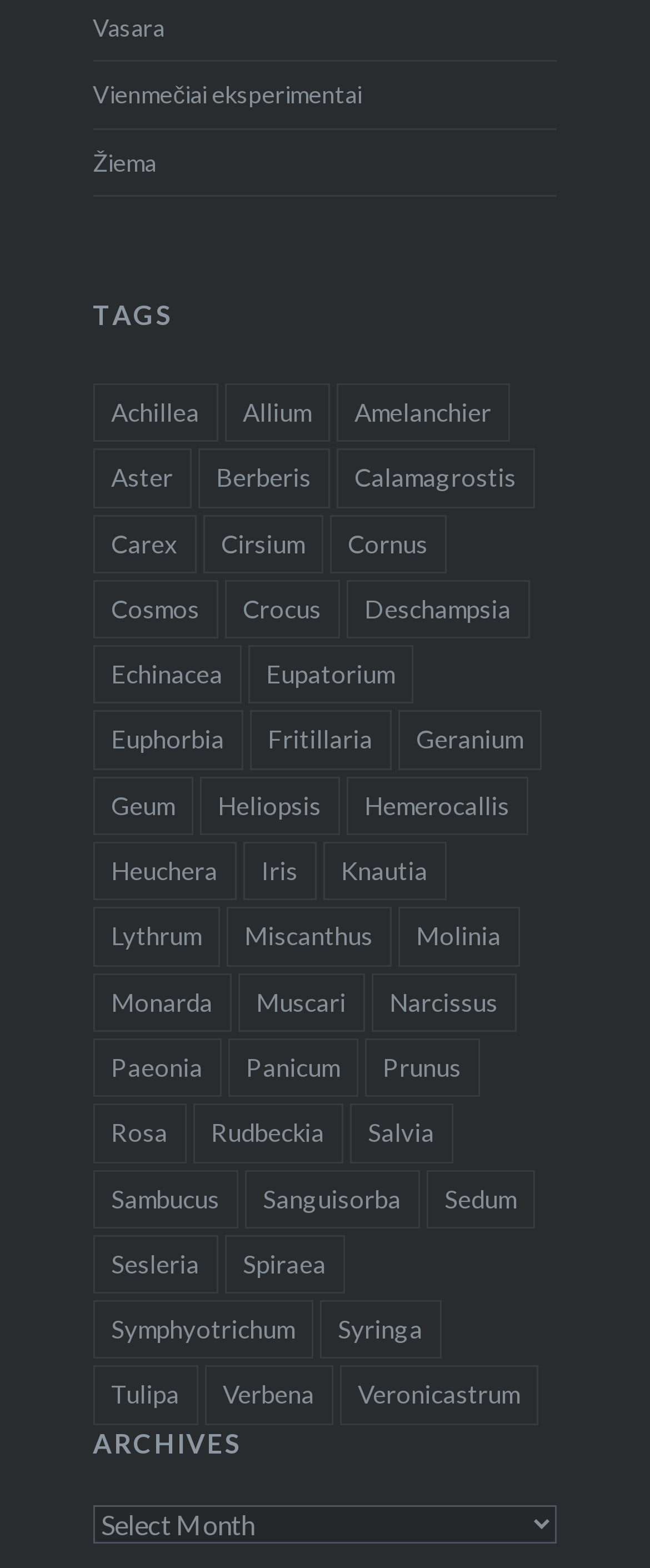How many links are under 'Rosa'?
Provide a detailed and well-explained answer to the question.

The link 'Rosa' has 38 items, as indicated by the text '(38 items)' next to the link.